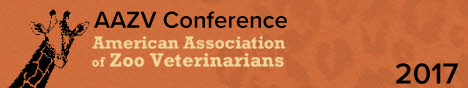Provide a short answer to the following question with just one word or phrase: What animal silhouette is on the left?

Giraffe